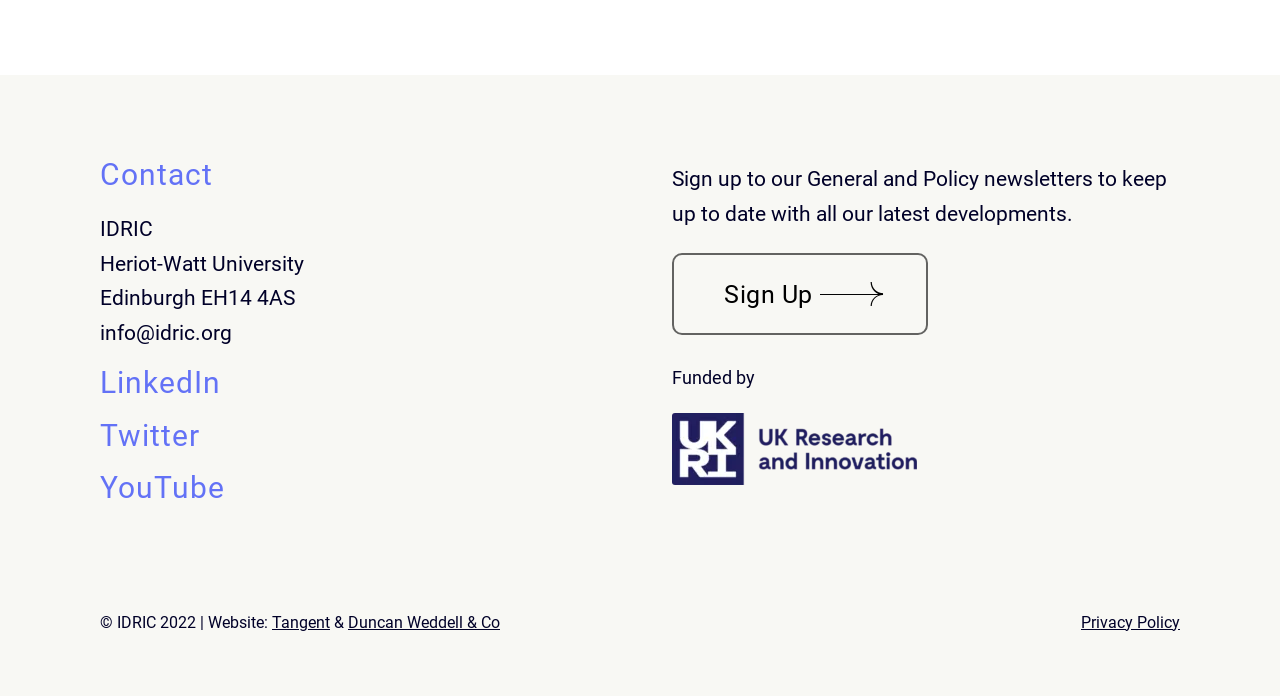Given the webpage screenshot, identify the bounding box of the UI element that matches this description: "Duncan Weddell & Co".

[0.272, 0.88, 0.391, 0.907]